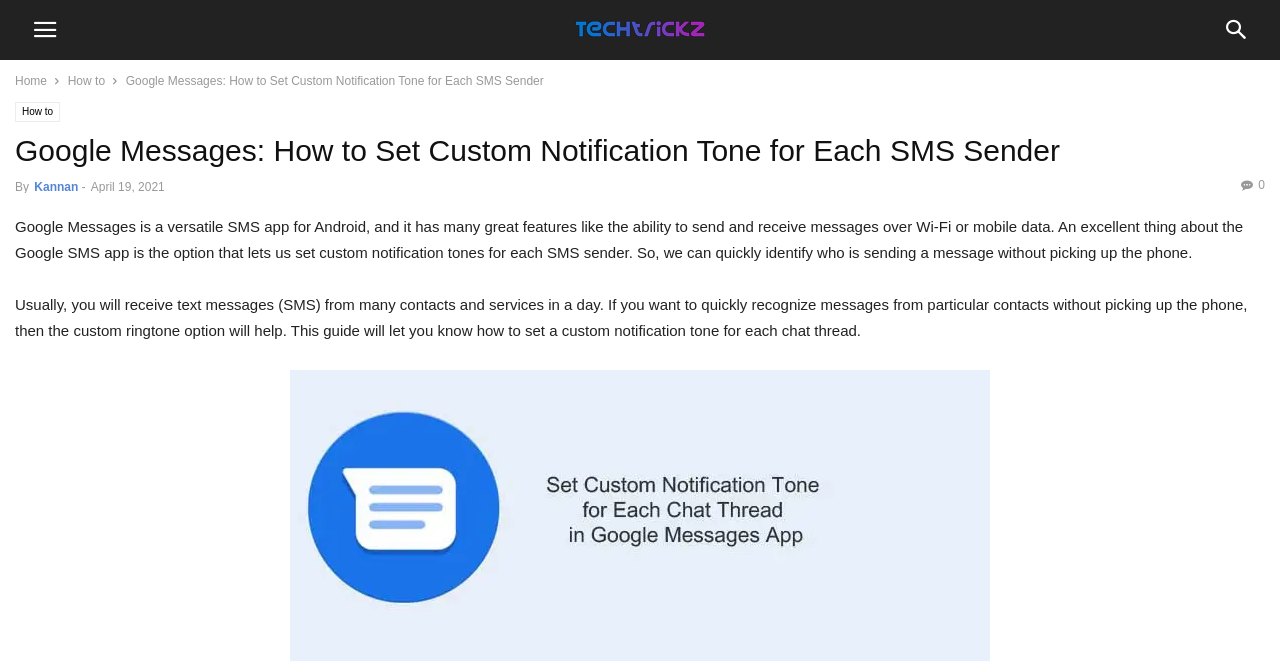Calculate the bounding box coordinates for the UI element based on the following description: "Home". Ensure the coordinates are four float numbers between 0 and 1, i.e., [left, top, right, bottom].

[0.012, 0.112, 0.037, 0.133]